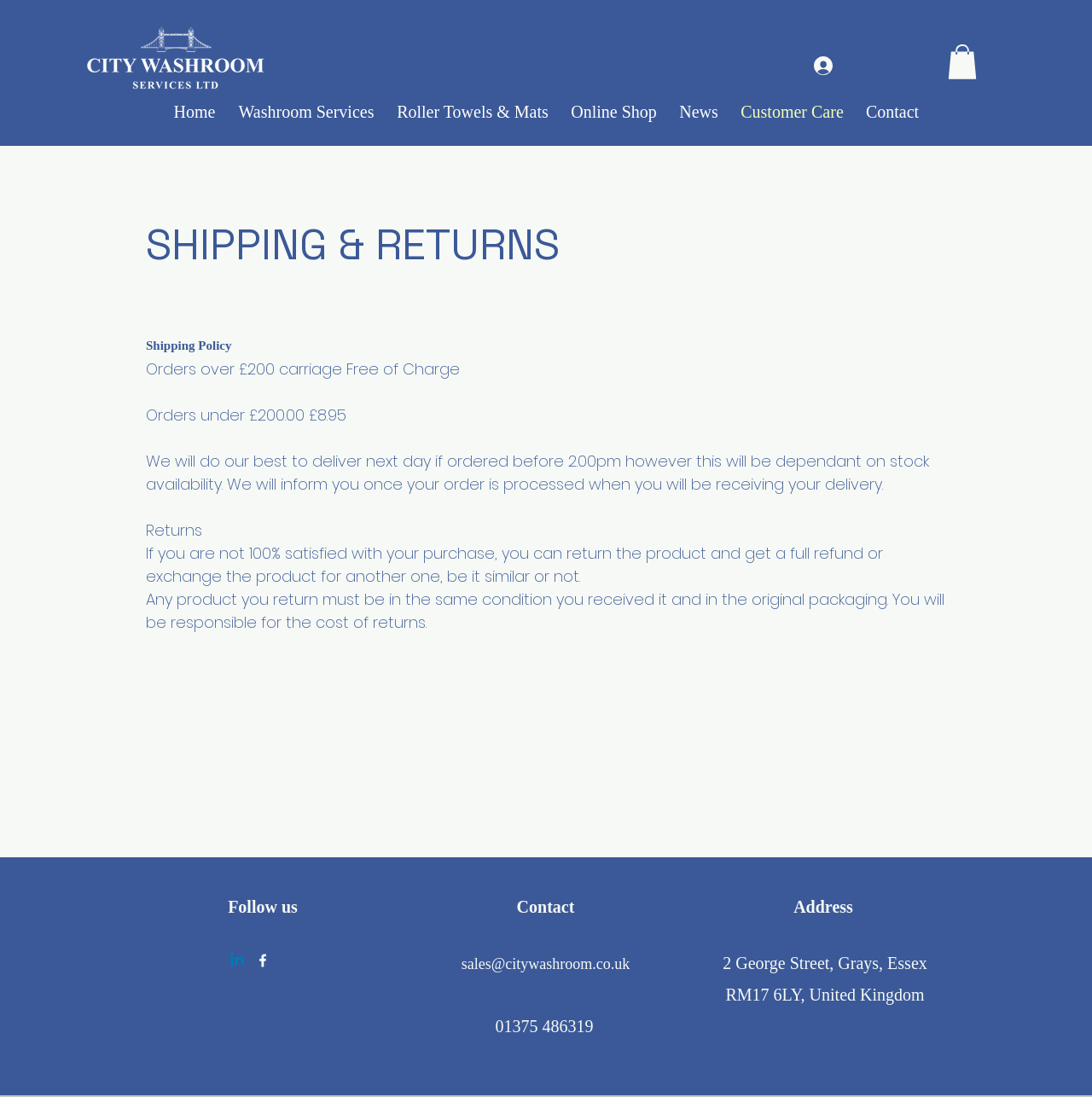What is the company's phone number?
Utilize the information in the image to give a detailed answer to the question.

The company's phone number is provided at the bottom of the webpage, specifically in the contact section, as '01375 486319'.